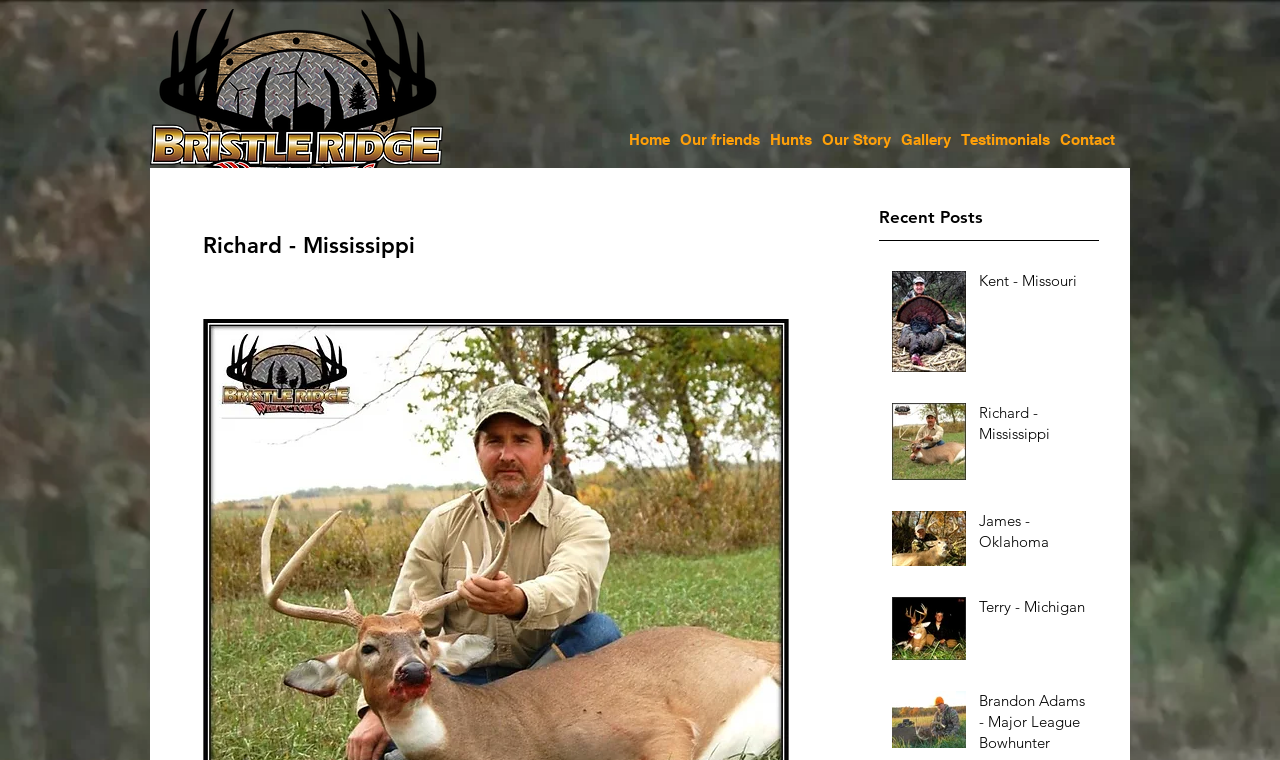Please specify the bounding box coordinates for the clickable region that will help you carry out the instruction: "view hunts".

[0.602, 0.162, 0.634, 0.205]